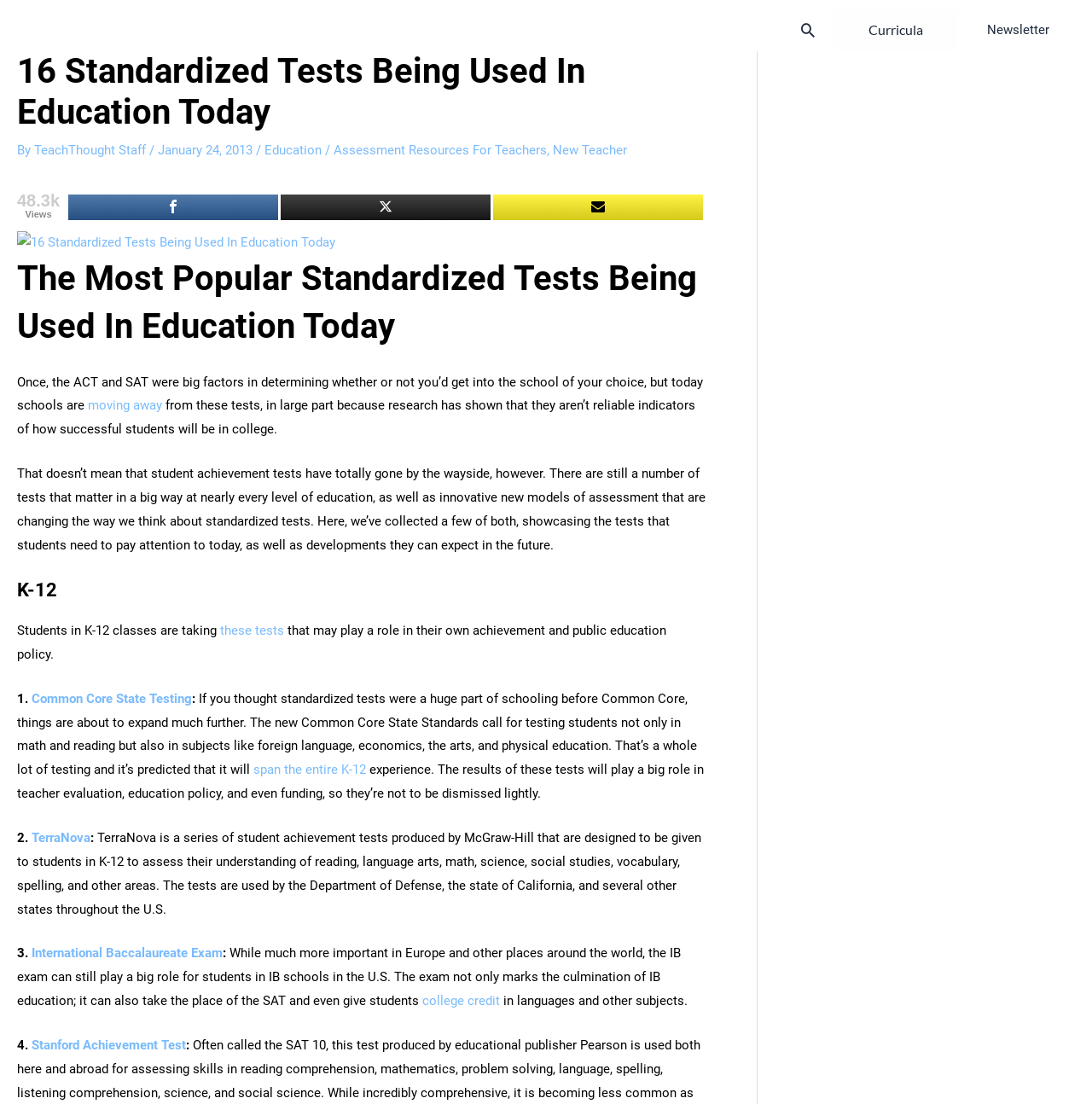Please specify the coordinates of the bounding box for the element that should be clicked to carry out this instruction: "View Newsletter". The coordinates must be four float numbers between 0 and 1, formatted as [left, top, right, bottom].

[0.892, 0.0, 0.973, 0.054]